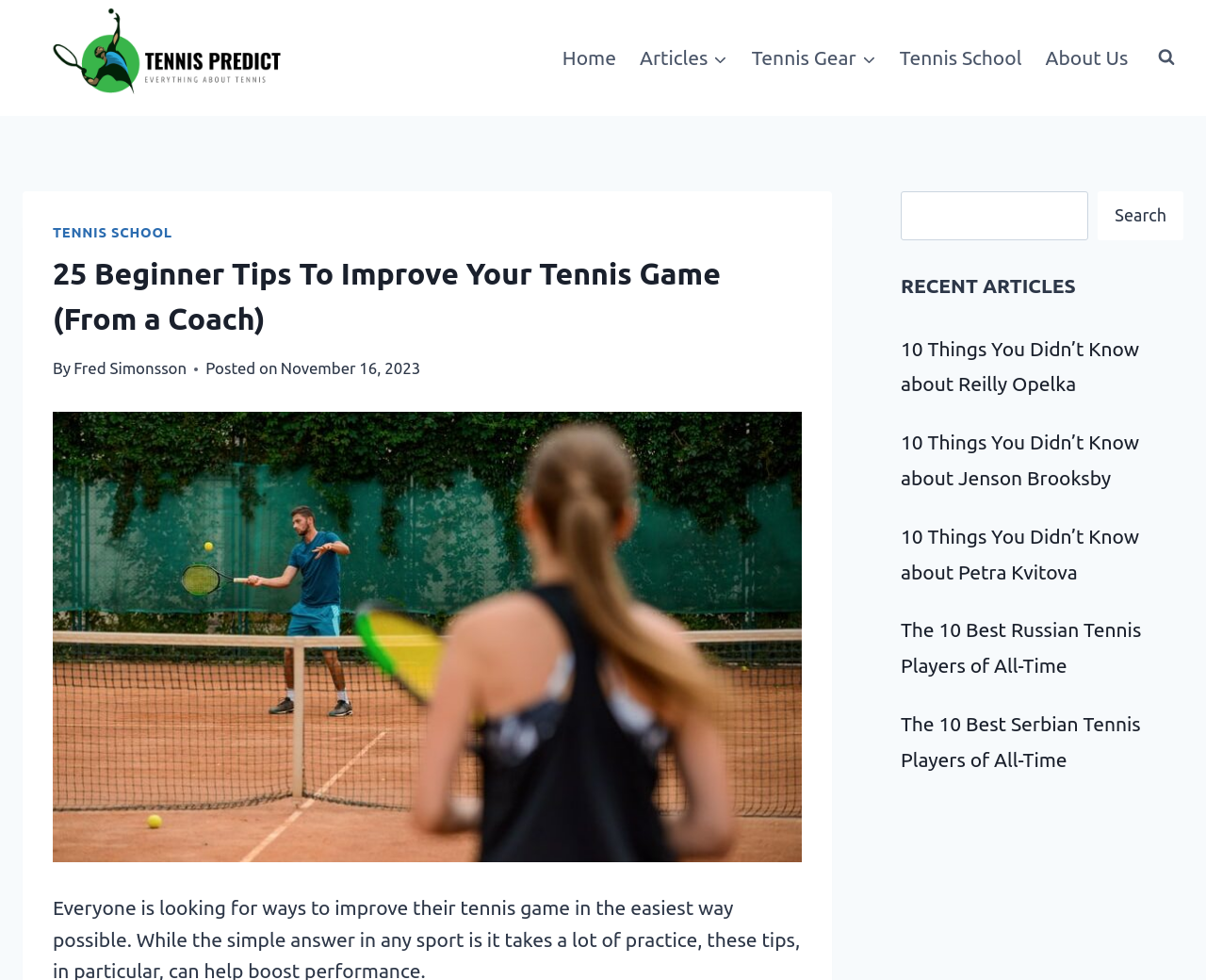Find the bounding box coordinates of the element to click in order to complete this instruction: "Search for something". The bounding box coordinates must be four float numbers between 0 and 1, denoted as [left, top, right, bottom].

[0.747, 0.195, 0.903, 0.245]